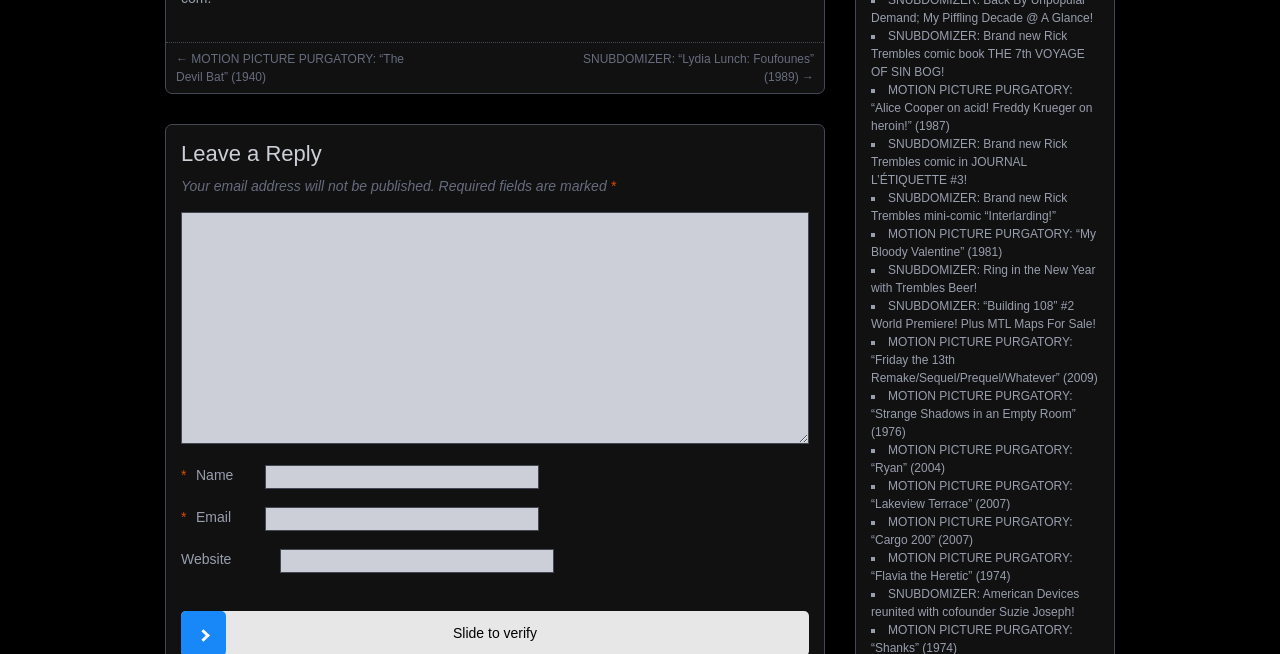What is the title of the first post?
Answer the question with as much detail as you can, using the image as a reference.

The first post is titled 'MOTION PICTURE PURGATORY: “The Devil Bat” (1940)' which suggests that it is a review or analysis of the 1940 film 'The Devil Bat'.